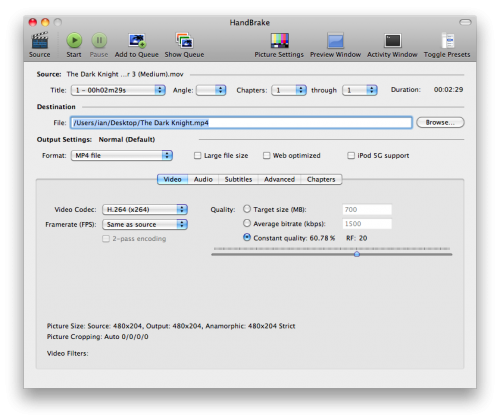Explain in detail what you see in the image.

The image displays the user interface of HandBrake, a popular open-source video transcoding software. In the foreground, the window showcases various settings essential for video conversion. At the top, users can see the options to select the source video file, in this case titled "The Dark Knight." Below this, the "Destination" section indicates the output file path, suggesting users can save the transcoded video directly to their desktop.

The interface includes settings for video format, with the output specified as an MP4 file, which is a standard choice for compatibility across devices. Users can modify video settings, as evidenced by the highlighted "Video" tab, where parameters such as video codec (H.264), frame rate, and quality can be adjusted. The options for file size and quality indicate user control over the output, with sliders available for easy customization.

Each section is clearly labeled, and the layout promotes intuitive navigation, making it approachable for both novice and experienced users. Overall, the image encapsulates HandBrake's functionality as a versatile tool for video encoding, suitable for various platforms including Apple devices.